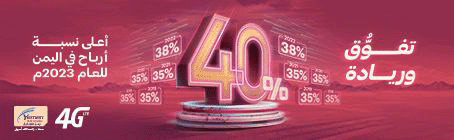Describe every important feature and element in the image comprehensively.

The image features a vibrant advertisement promoting a special offer in Yemen for the year 2023. Dominating the center is a bold, large "40%", accompanied by floating percentages of "38%", "35%", and additional "35%" figures, suggesting various rebate or profit rates. The background is a gradient of red hues, adding a sense of urgency and excitement to the promotional message. The text on the left side reads "تفوق و ريادة," which translates to "Excellence and Leadership," reinforcing the image's call to action for consumers to take advantage of this enticing offer. The advertisement proudly displays the logo of "Yemen Mobile," highlighting their 4G services, creating a compelling message aimed at attracting customers to experience superior connectivity and value.